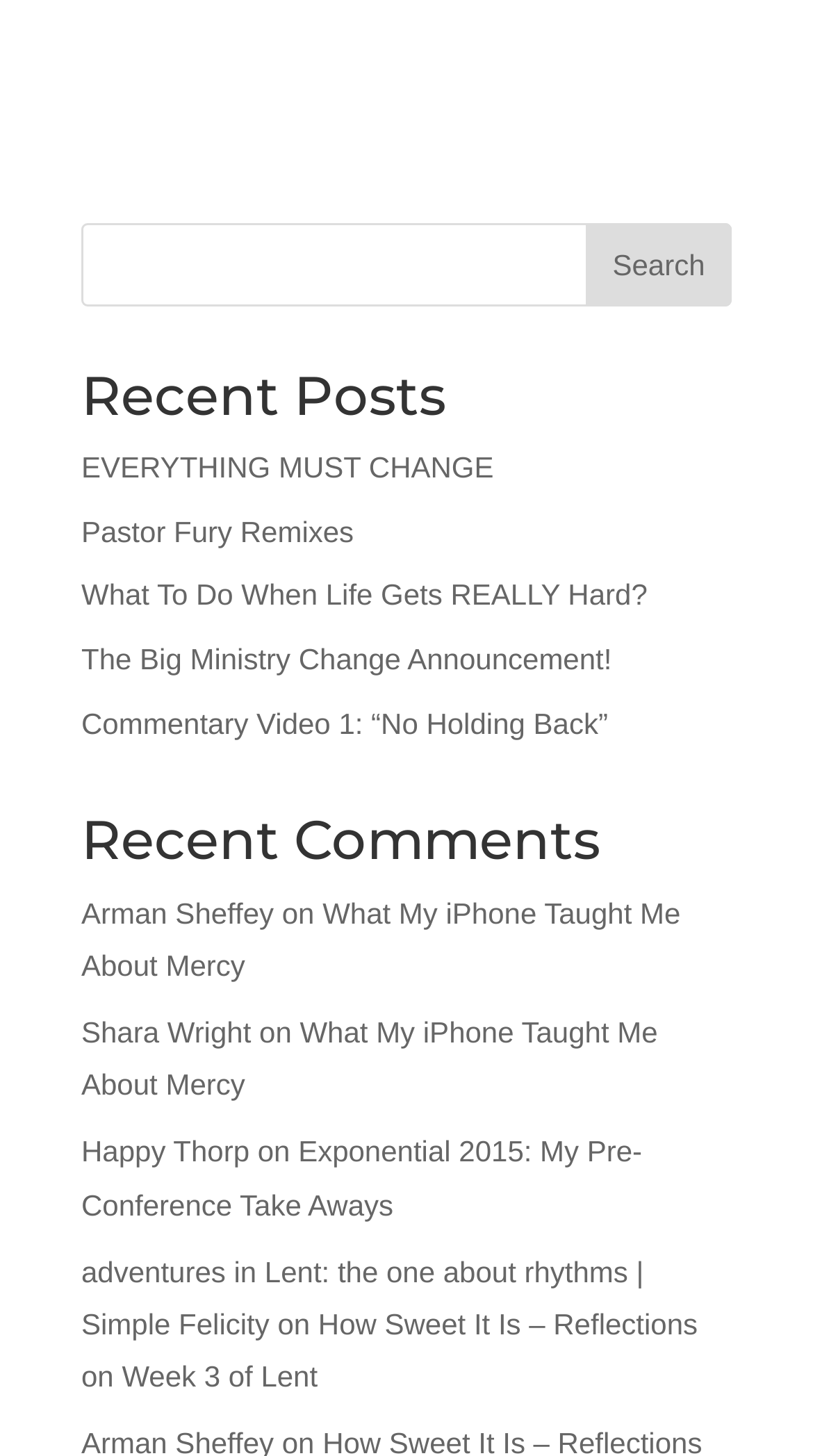Please answer the following question using a single word or phrase: 
Who is the author of the first recent comment?

Arman Sheffey